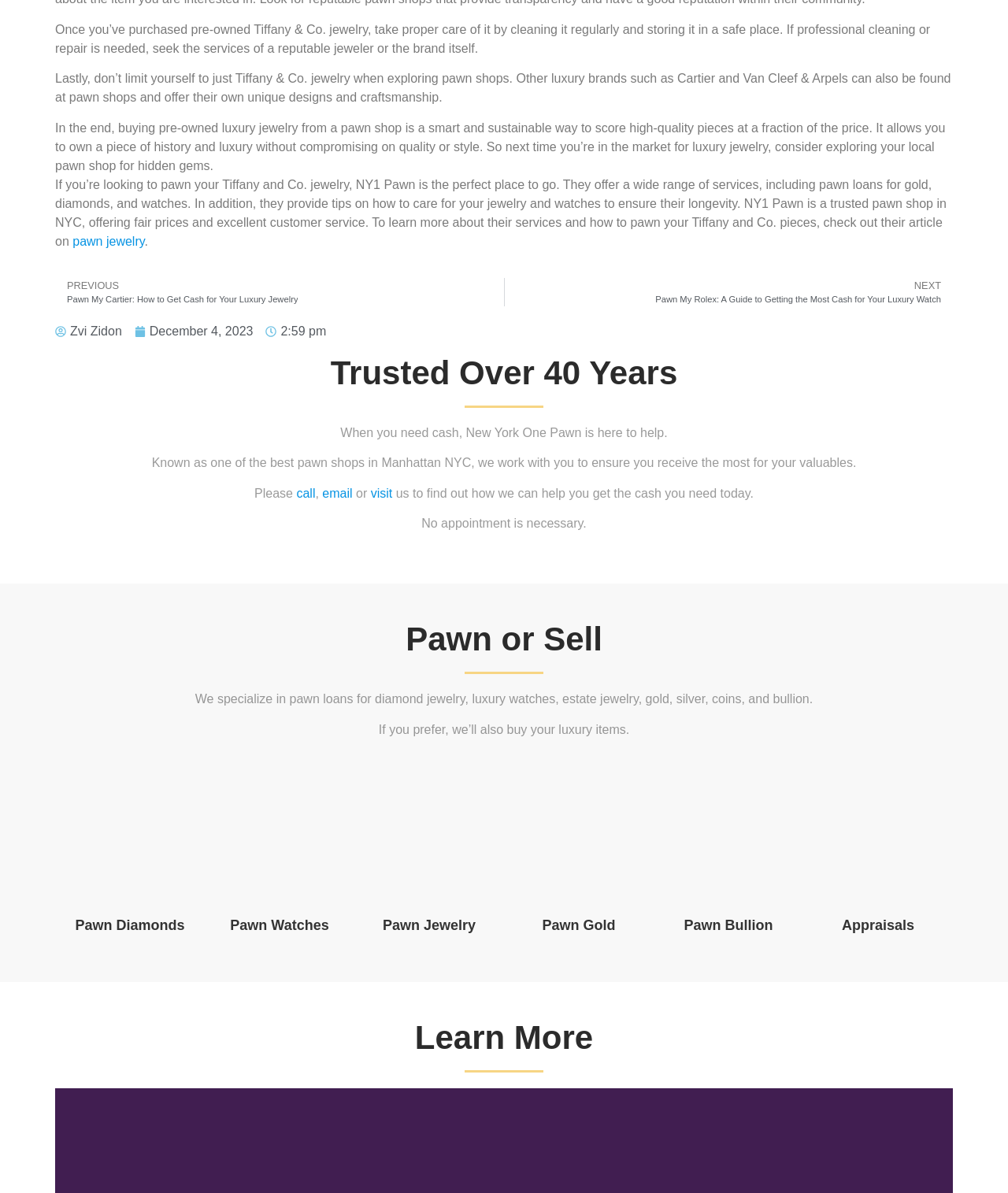Using the information shown in the image, answer the question with as much detail as possible: What is the benefit of buying pre-owned luxury jewelry from pawn shops?

The webpage suggests that buying pre-owned luxury jewelry from pawn shops is a smart and sustainable way to own high-quality pieces at a fraction of the price. This is inferred from the text 'In the end, buying pre-owned luxury jewelry from a pawn shop is a smart and sustainable way to score high-quality pieces at a fraction of the price.'